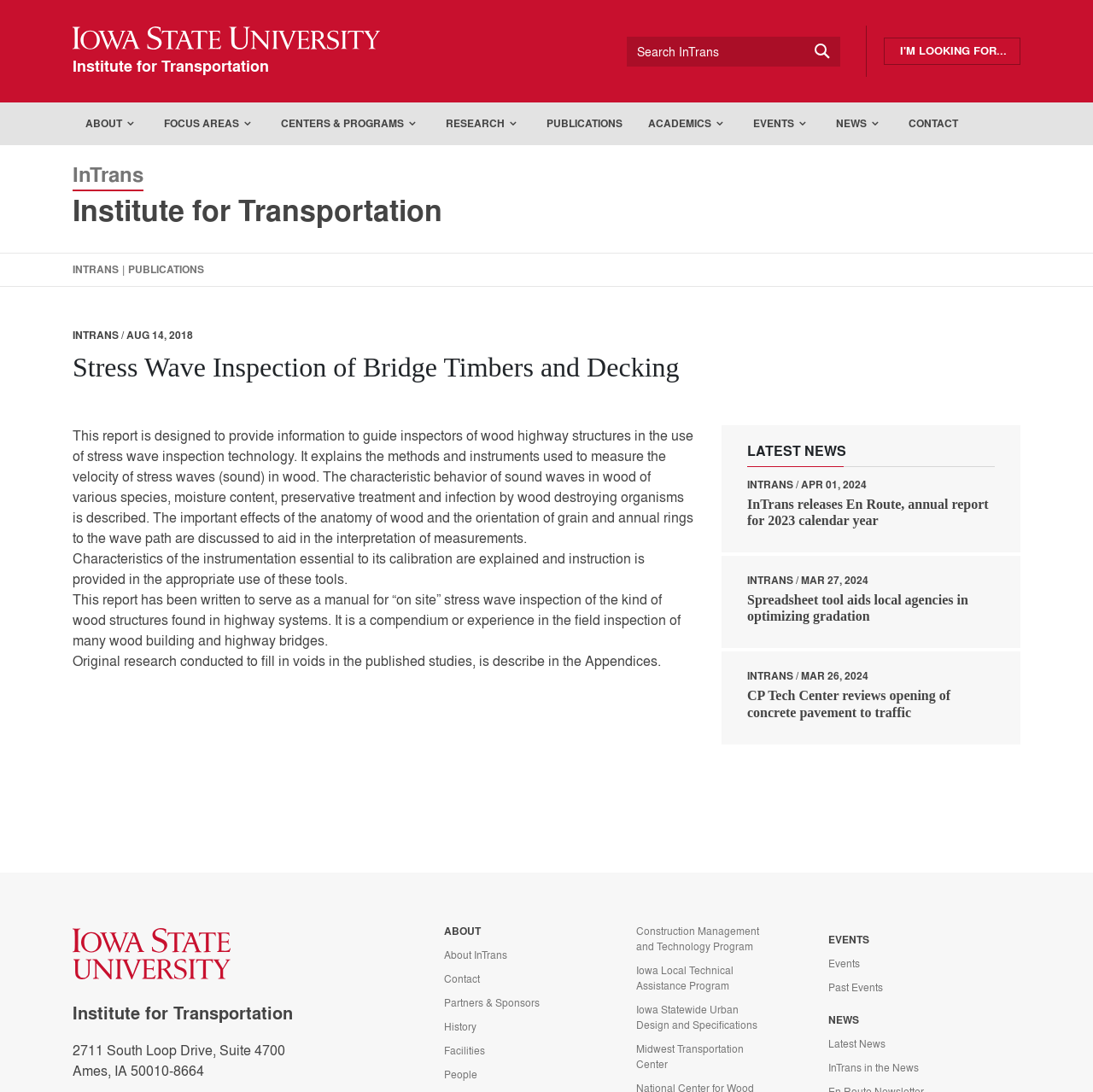Elaborate on the different components and information displayed on the webpage.

The webpage is about the Institute for Transportation, specifically focusing on stress wave inspection of bridge timbers and decking. At the top, there is a search bar with a "Search InTrans" label and a search button. To the right of the search bar, there is a button labeled "I'M LOOKING FOR...". Below the search bar, there is a navigation menu with links to various sections, including "ABOUT", "FOCUS AREAS", "CENTERS & PROGRAMS", "RESEARCH", "PUBLICATIONS", "ACADEMICS", "EVENTS", and "NEWS".

The main content of the webpage is divided into two sections. The first section has a heading "Stress Wave Inspection of Bridge Timbers and Decking" and provides a detailed description of the report, including its purpose, methods, and instrumentation. The text is divided into several paragraphs, with the first paragraph explaining the report's objective and the subsequent paragraphs discussing the characteristics of wood, instrumentation, and calibration.

The second section is labeled "LATEST NEWS" and features three news articles with headings, dates, and brief summaries. Each article has a link to read more.

At the bottom of the webpage, there is a footer section with the Institute for Transportation's logo, address, and links to various pages, including "ABOUT", "CONTACT", "PARTNERS & SPONSORS", "HISTORY", "FACILITIES", and "PEOPLE". There are also links to specific programs and centers, such as the Construction Management and Technology Program and the Midwest Transportation Center. Additionally, there are links to "EVENTS" and "NEWS" sections.